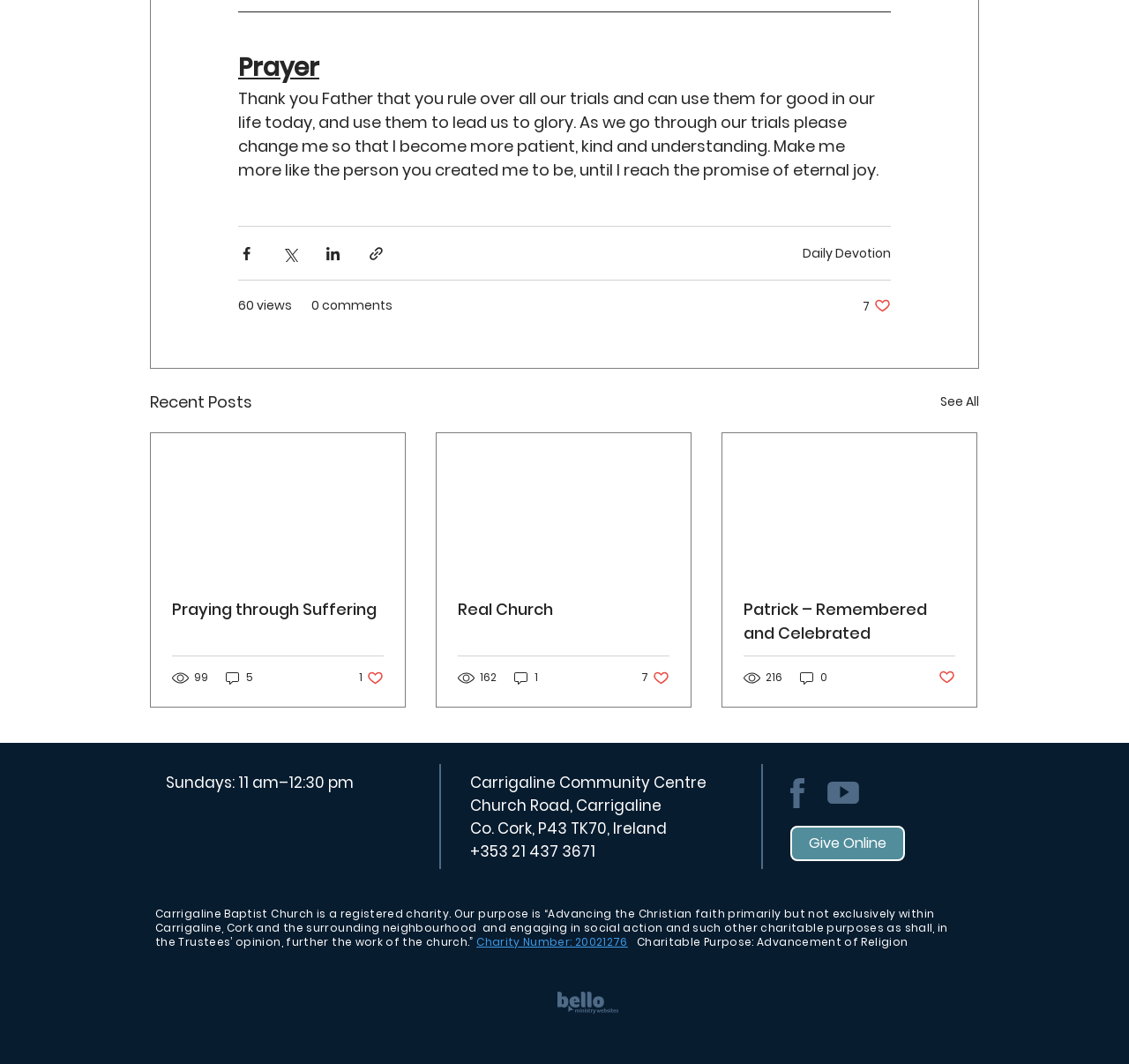Bounding box coordinates are specified in the format (top-left x, top-left y, bottom-right x, bottom-right y). All values are floating point numbers bounded between 0 and 1. Please provide the bounding box coordinate of the region this sentence describes: Website Privacy Policy

None